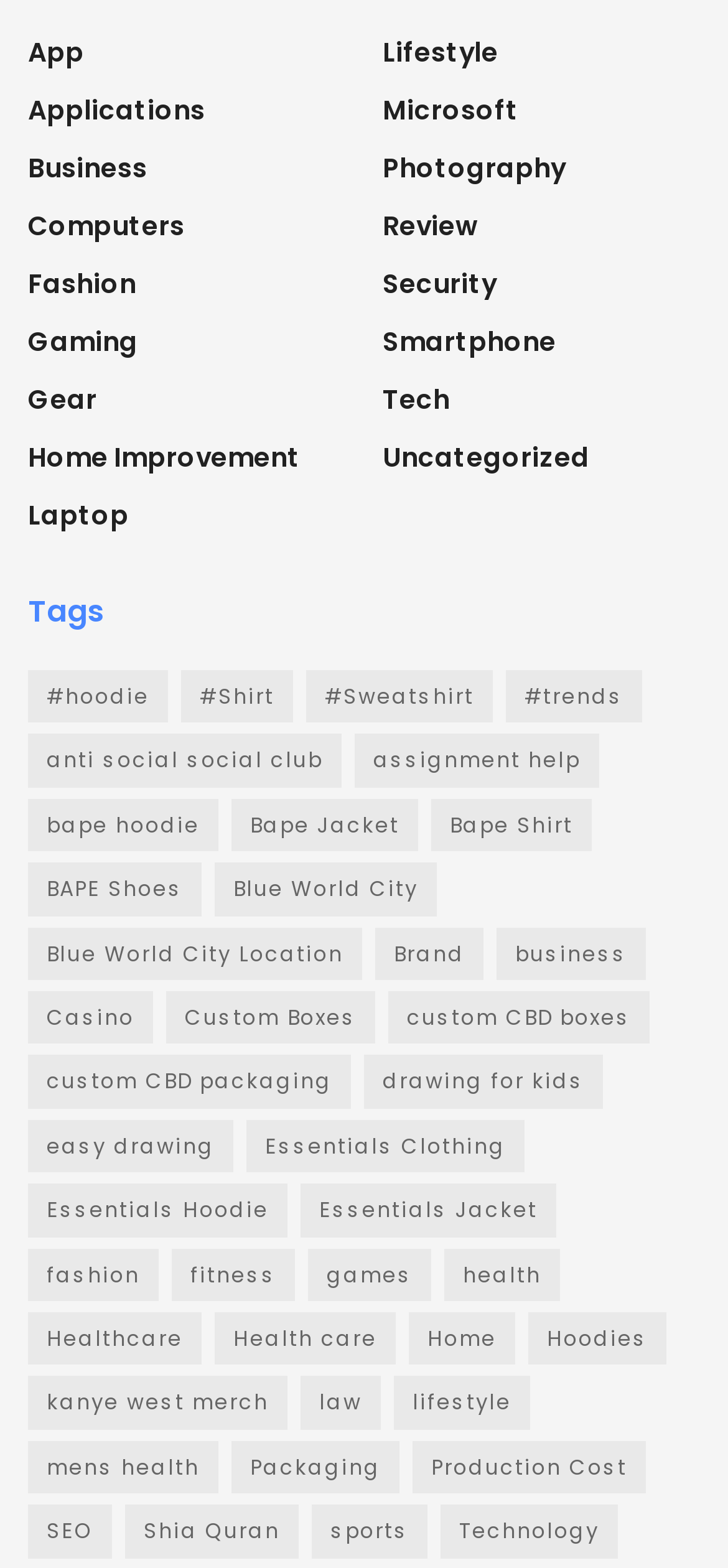Provide a one-word or short-phrase response to the question:
How many categories are listed on the webpage?

18